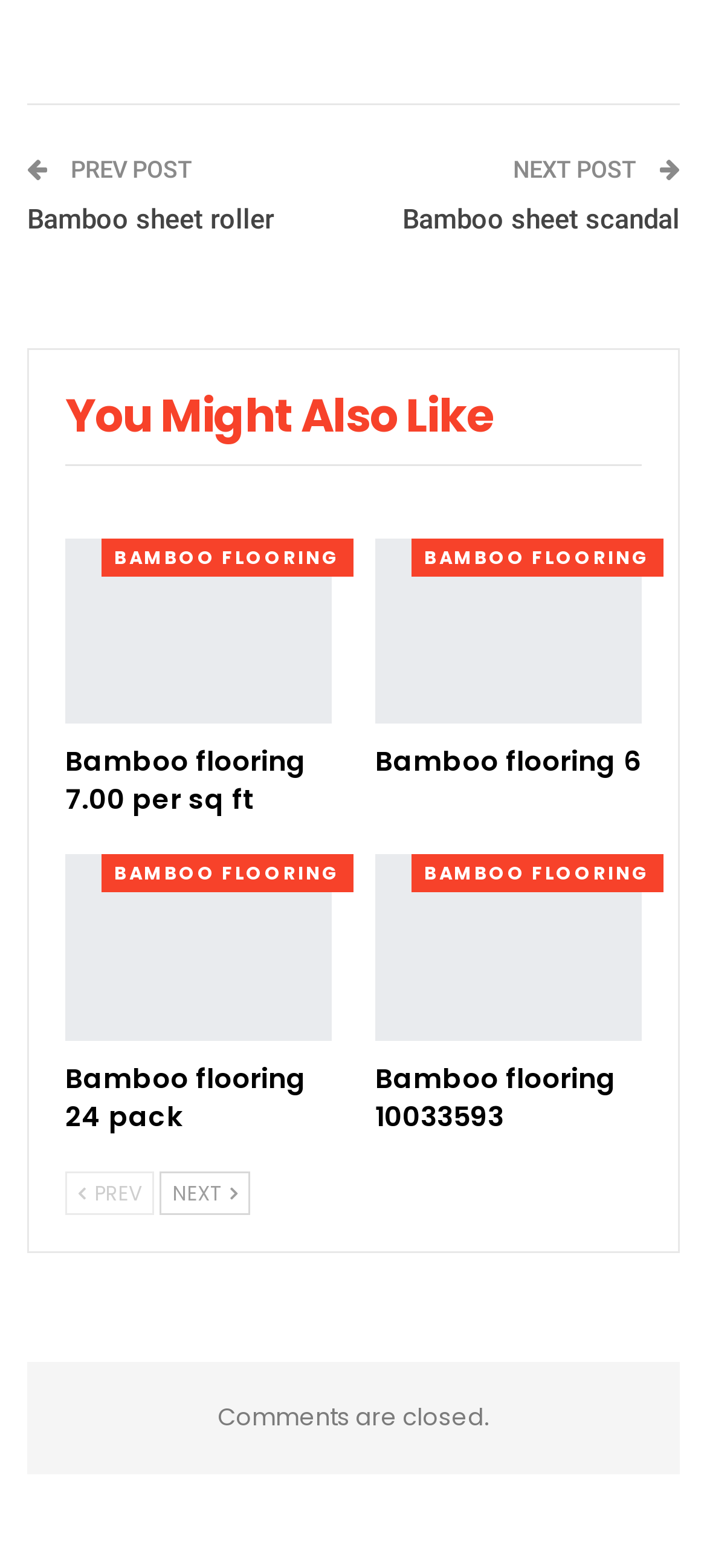Determine the bounding box coordinates of the target area to click to execute the following instruction: "Click on the 'NEXT POST' button."

[0.726, 0.099, 0.908, 0.117]